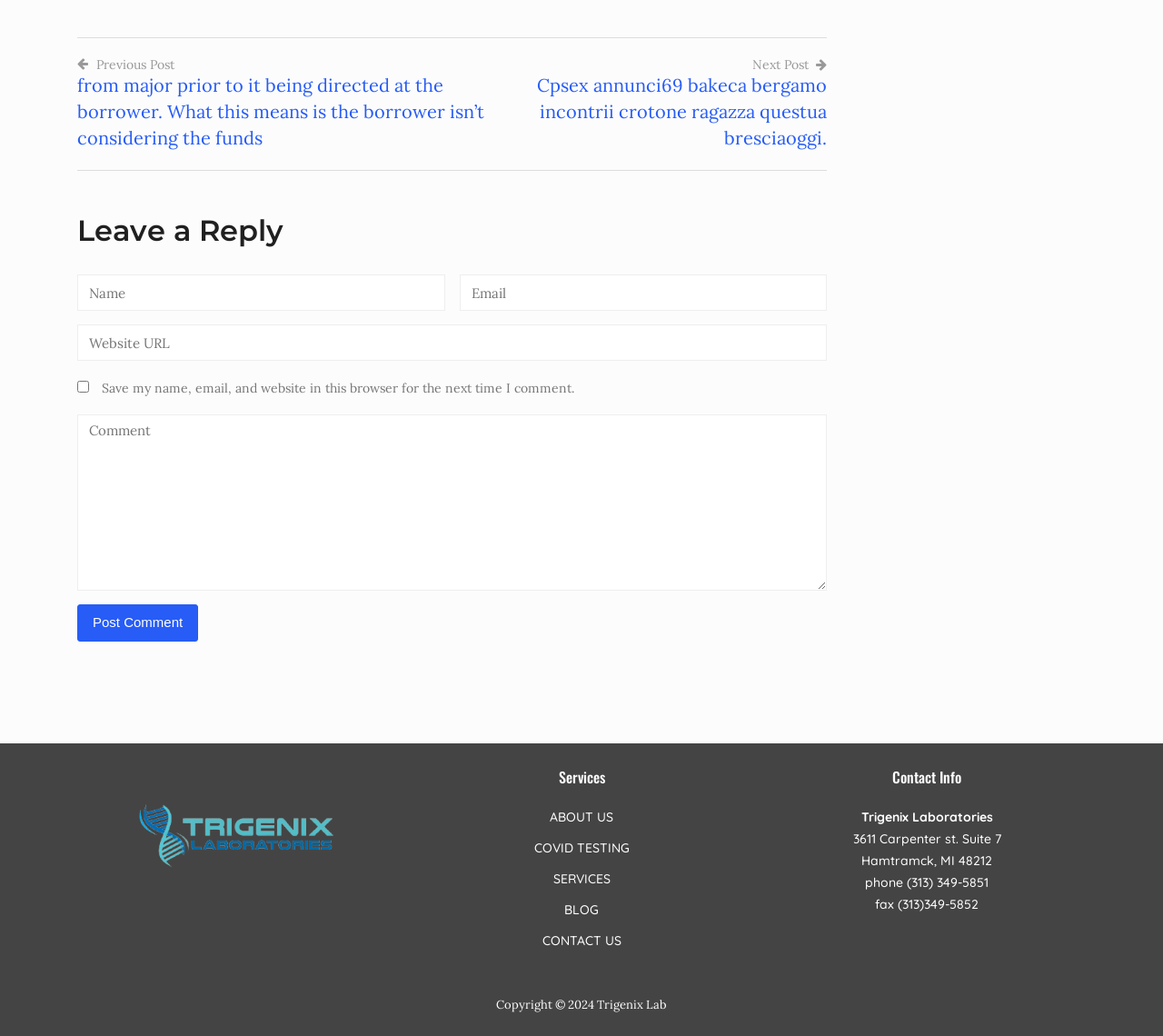Can you show the bounding box coordinates of the region to click on to complete the task described in the instruction: "Click on the contact us link"?

[0.466, 0.9, 0.534, 0.916]